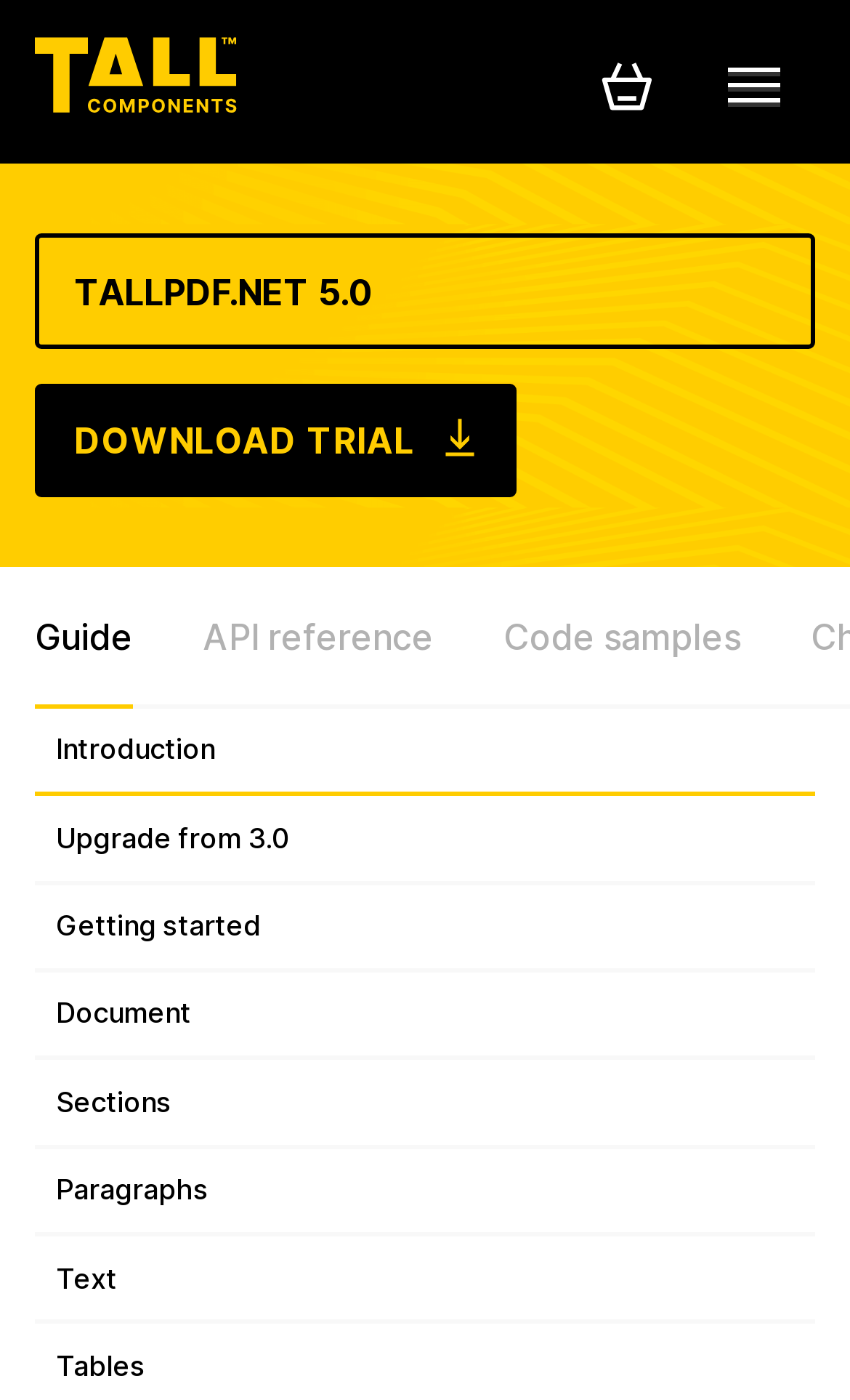Give the bounding box coordinates for the element described as: "Getting started".

[0.041, 0.632, 0.959, 0.695]